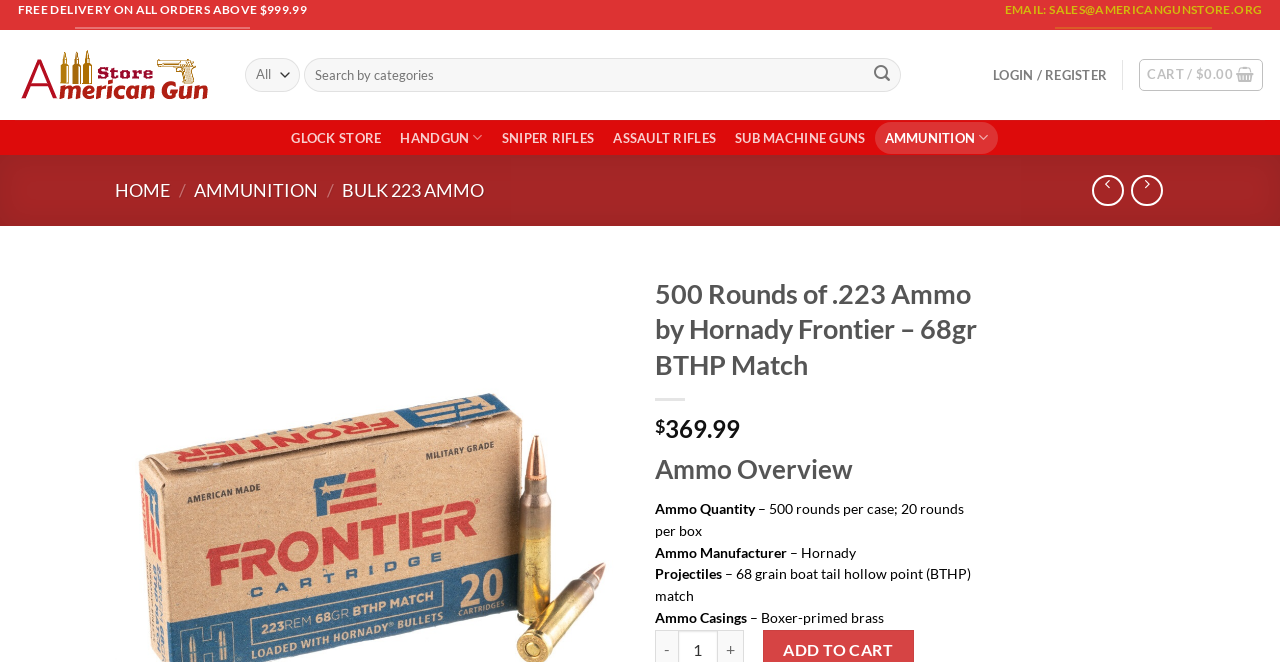Please find the bounding box for the UI element described by: "Home".

[0.09, 0.271, 0.133, 0.304]